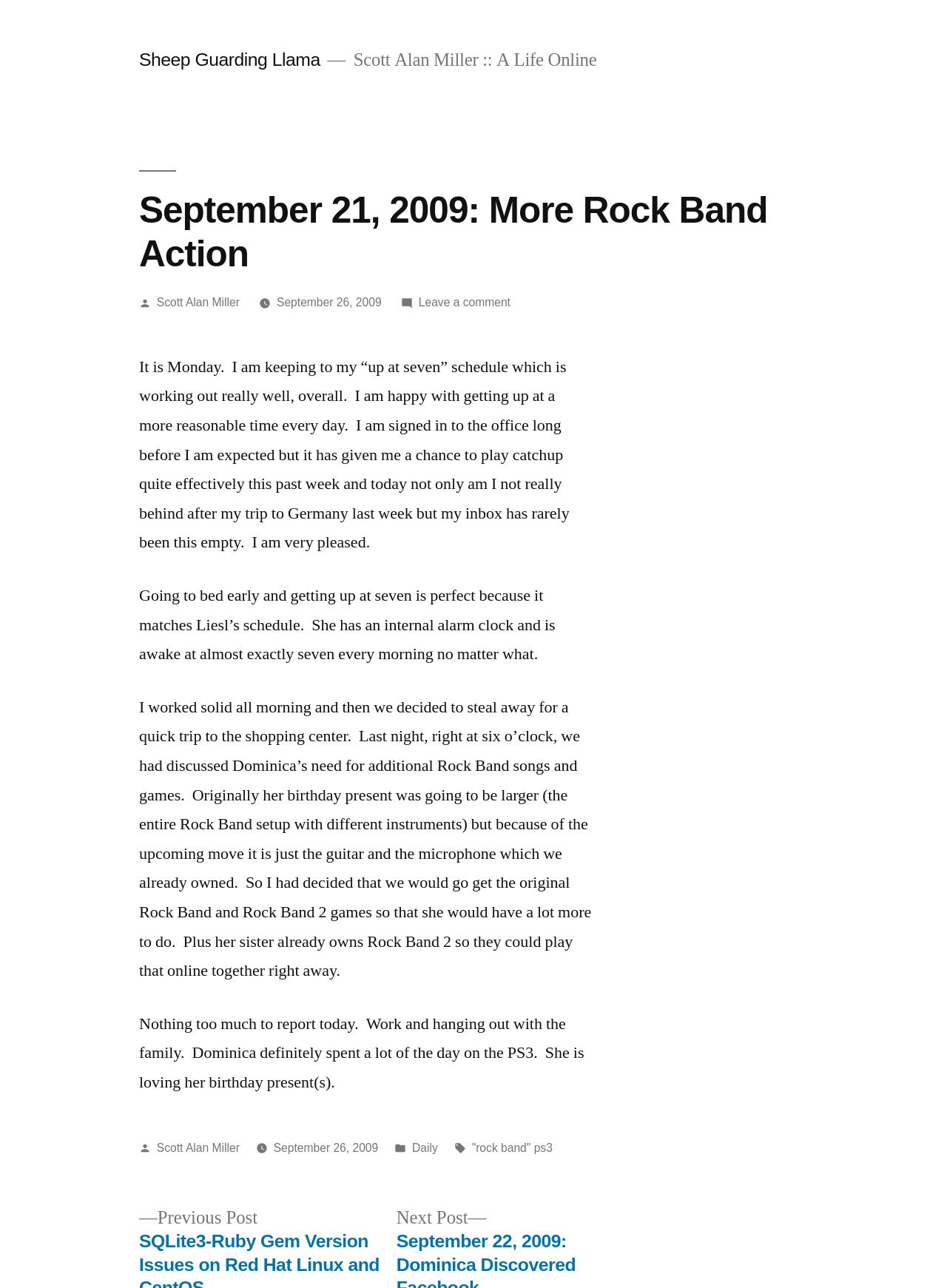Respond to the following query with just one word or a short phrase: 
What is the author's name?

Scott Alan Miller